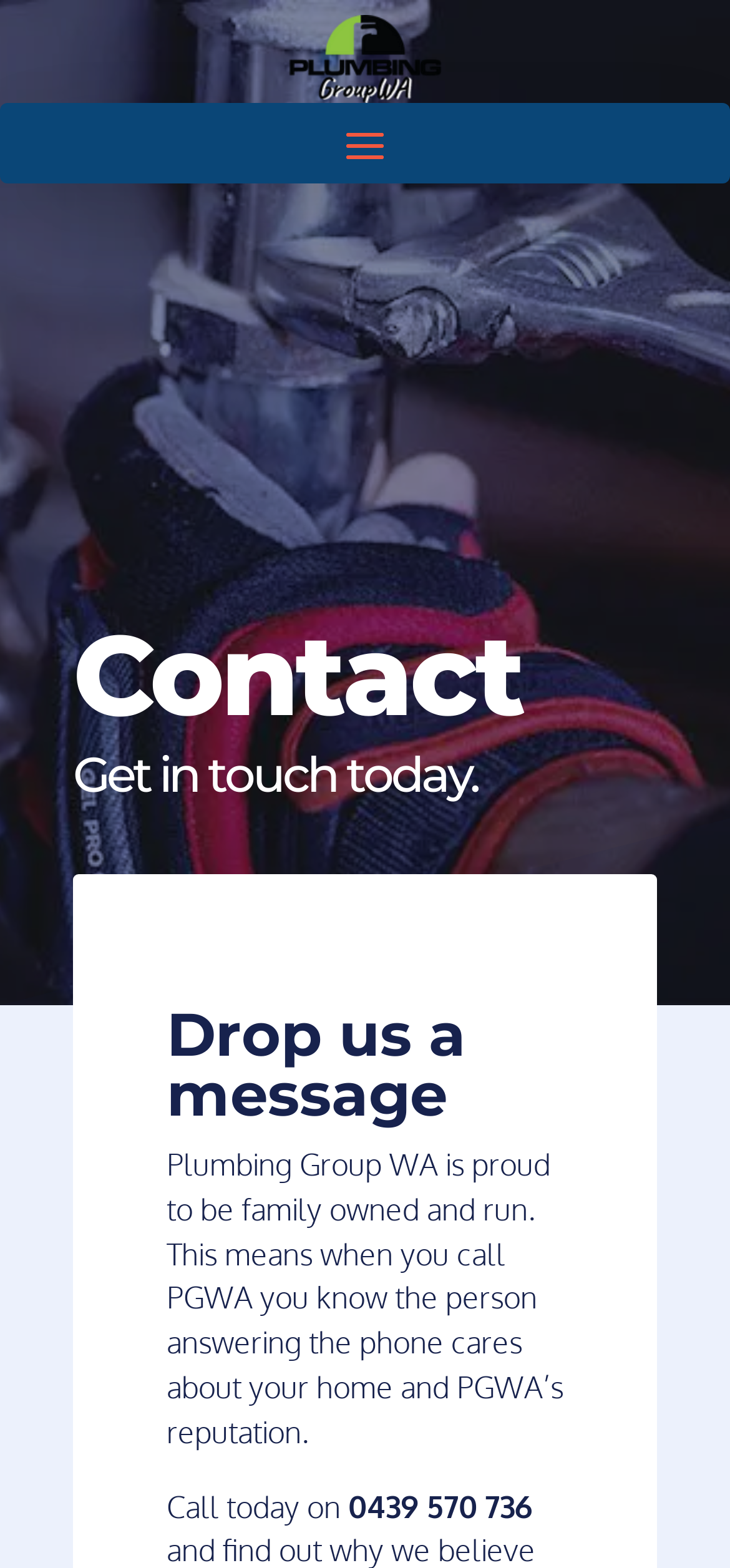Could you please study the image and provide a detailed answer to the question:
What is the company proud to be?

I found this information by reading the text on the webpage. The text states 'Plumbing Group WA is proud to be family owned and run.' which answers the question.